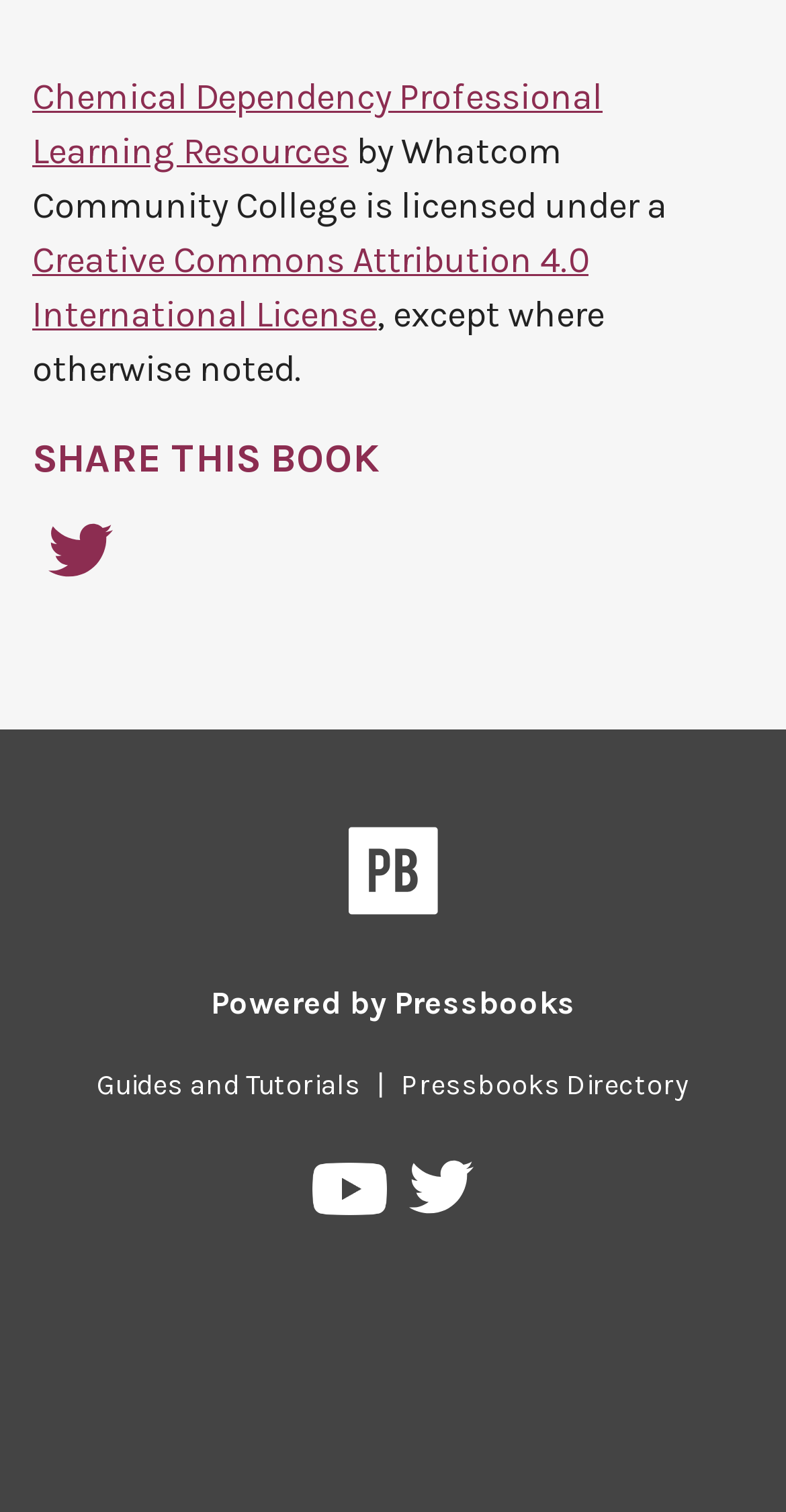Identify the bounding box coordinates of the region that should be clicked to execute the following instruction: "View Guides and Tutorials".

[0.103, 0.707, 0.479, 0.73]